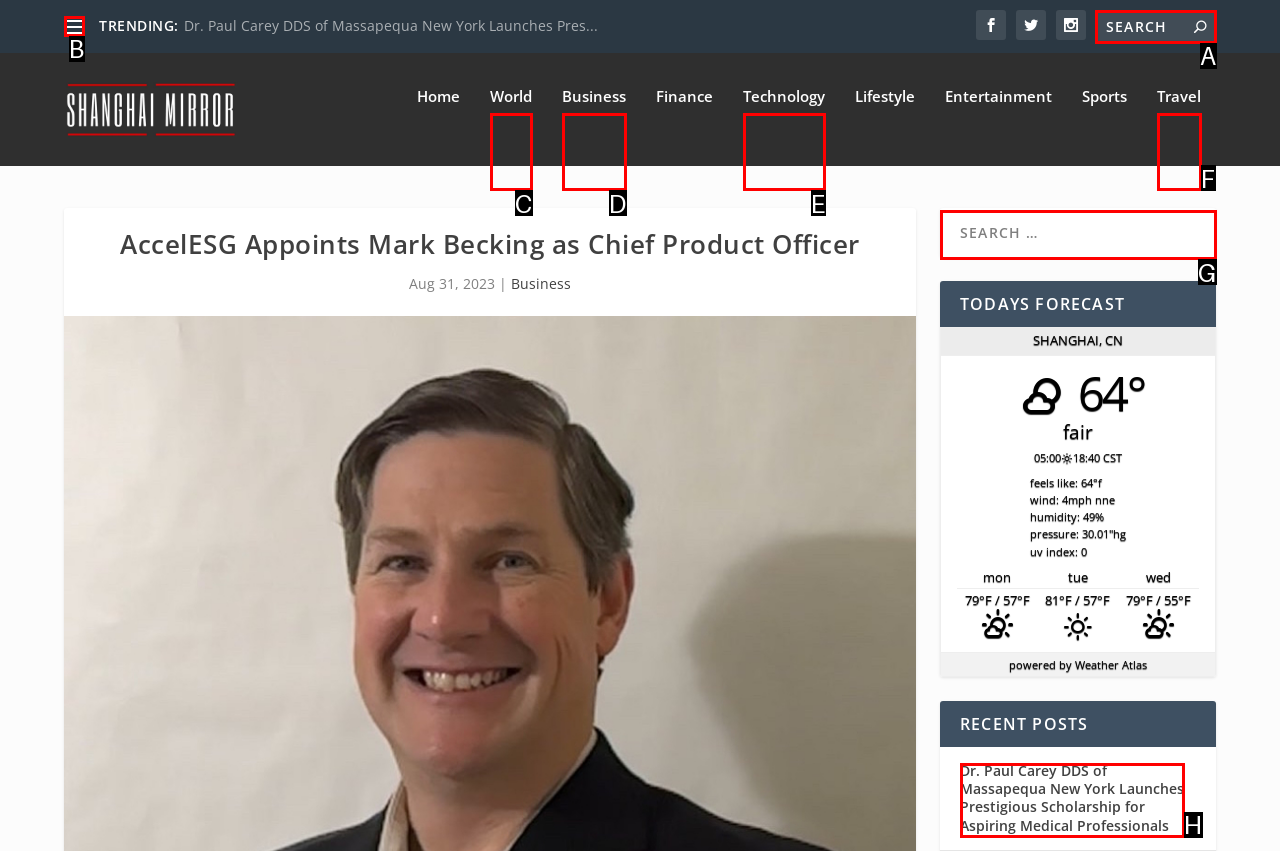Given the task: Search for something, point out the letter of the appropriate UI element from the marked options in the screenshot.

A